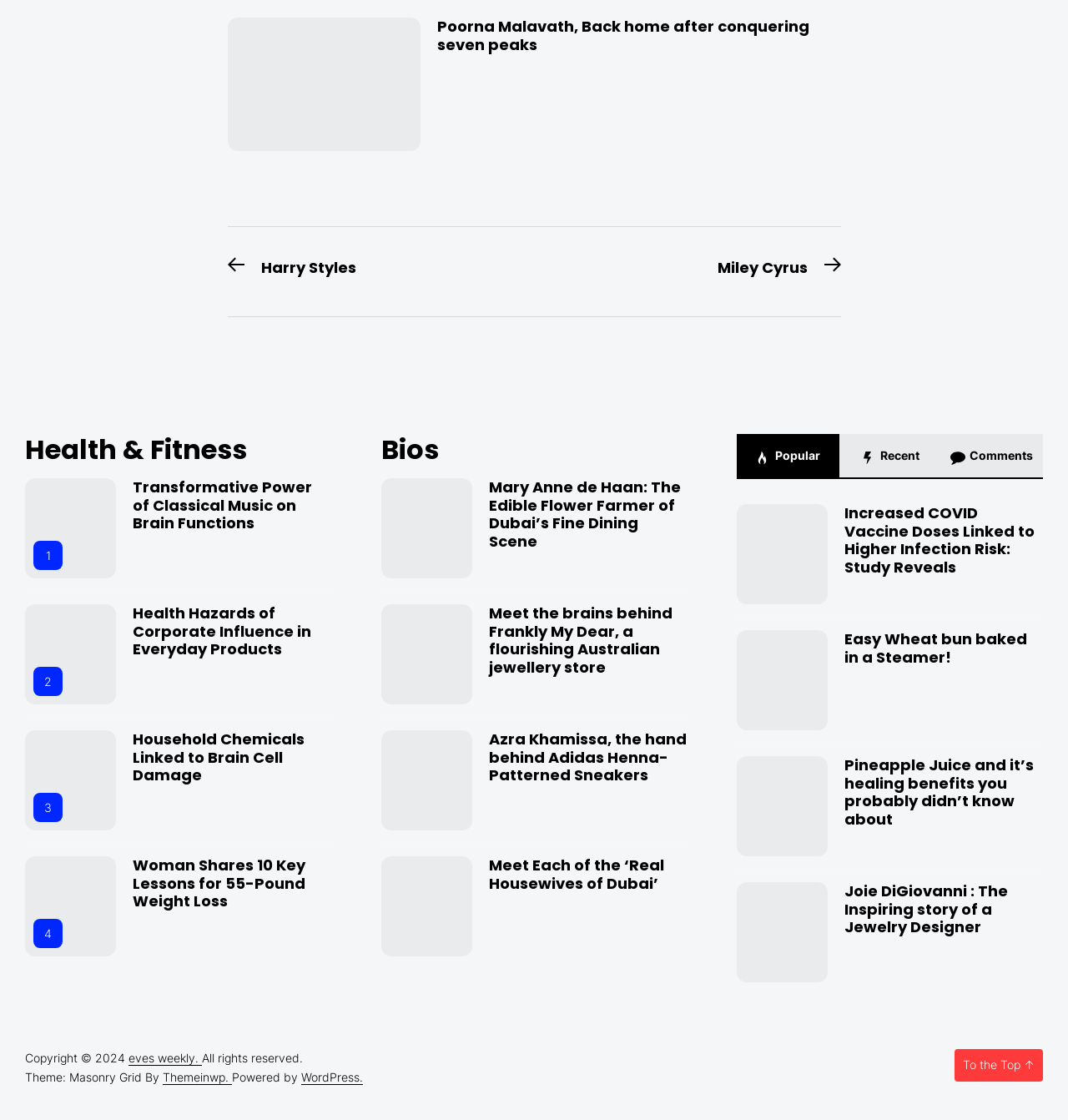How many articles are under the 'Bios' category? Analyze the screenshot and reply with just one word or a short phrase.

4